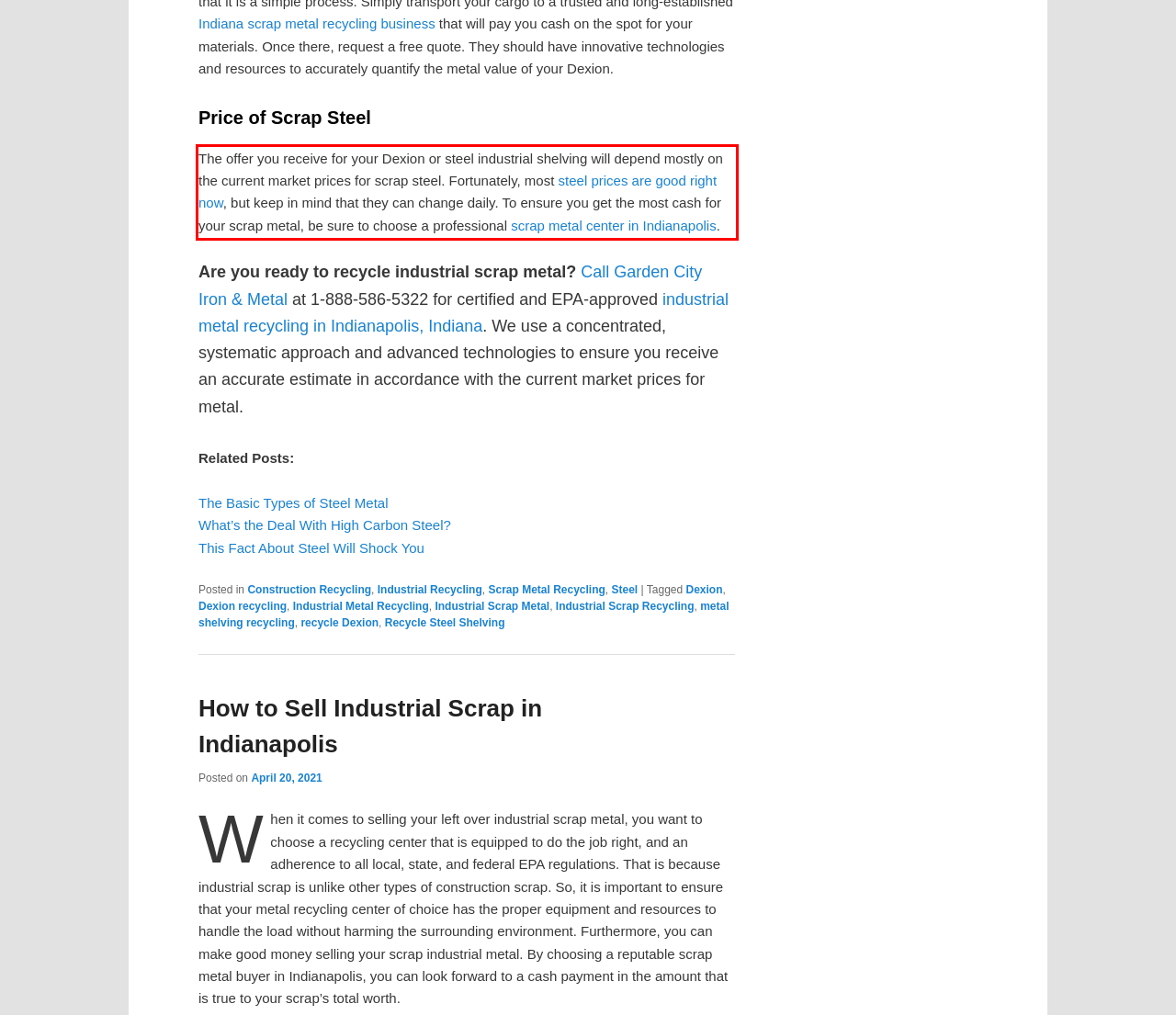Review the screenshot of the webpage and recognize the text inside the red rectangle bounding box. Provide the extracted text content.

The offer you receive for your Dexion or steel industrial shelving will depend mostly on the current market prices for scrap steel. Fortunately, most steel prices are good right now, but keep in mind that they can change daily. To ensure you get the most cash for your scrap metal, be sure to choose a professional scrap metal center in Indianapolis.